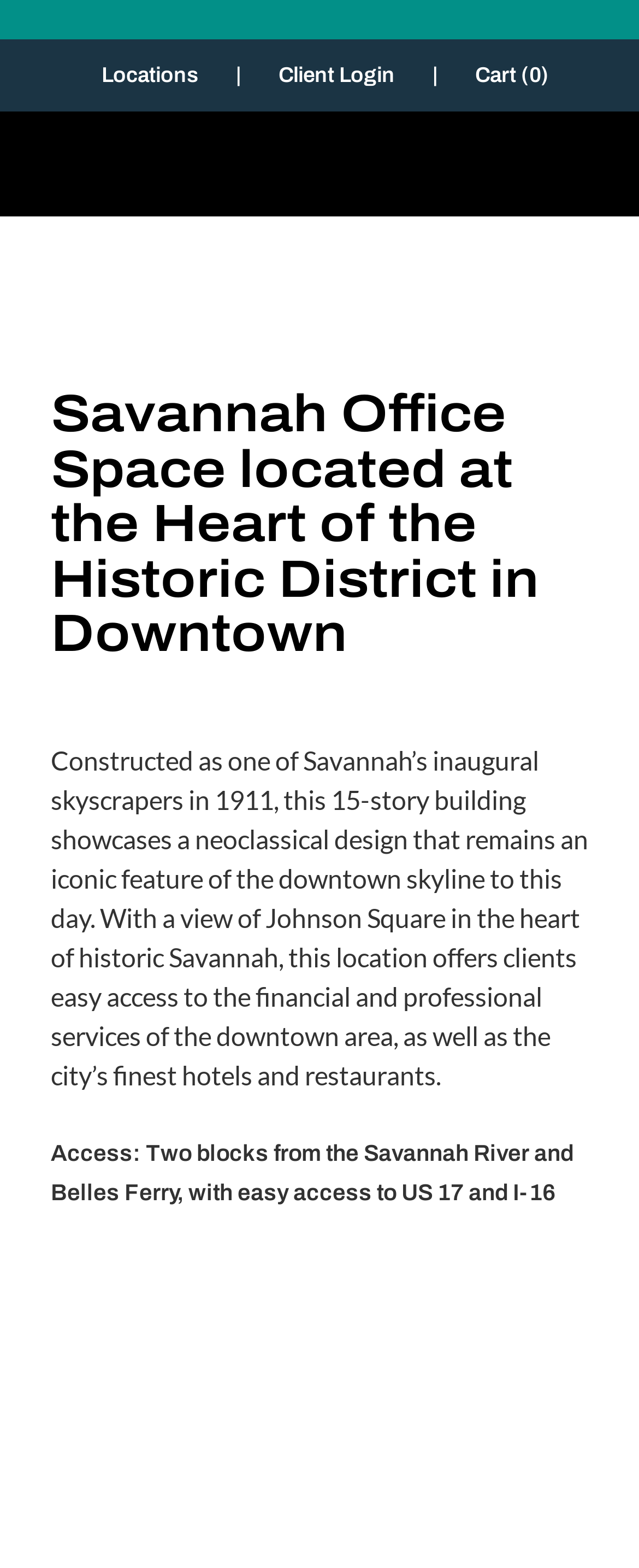Given the description of a UI element: "Locations", identify the bounding box coordinates of the matching element in the webpage screenshot.

[0.159, 0.041, 0.31, 0.064]